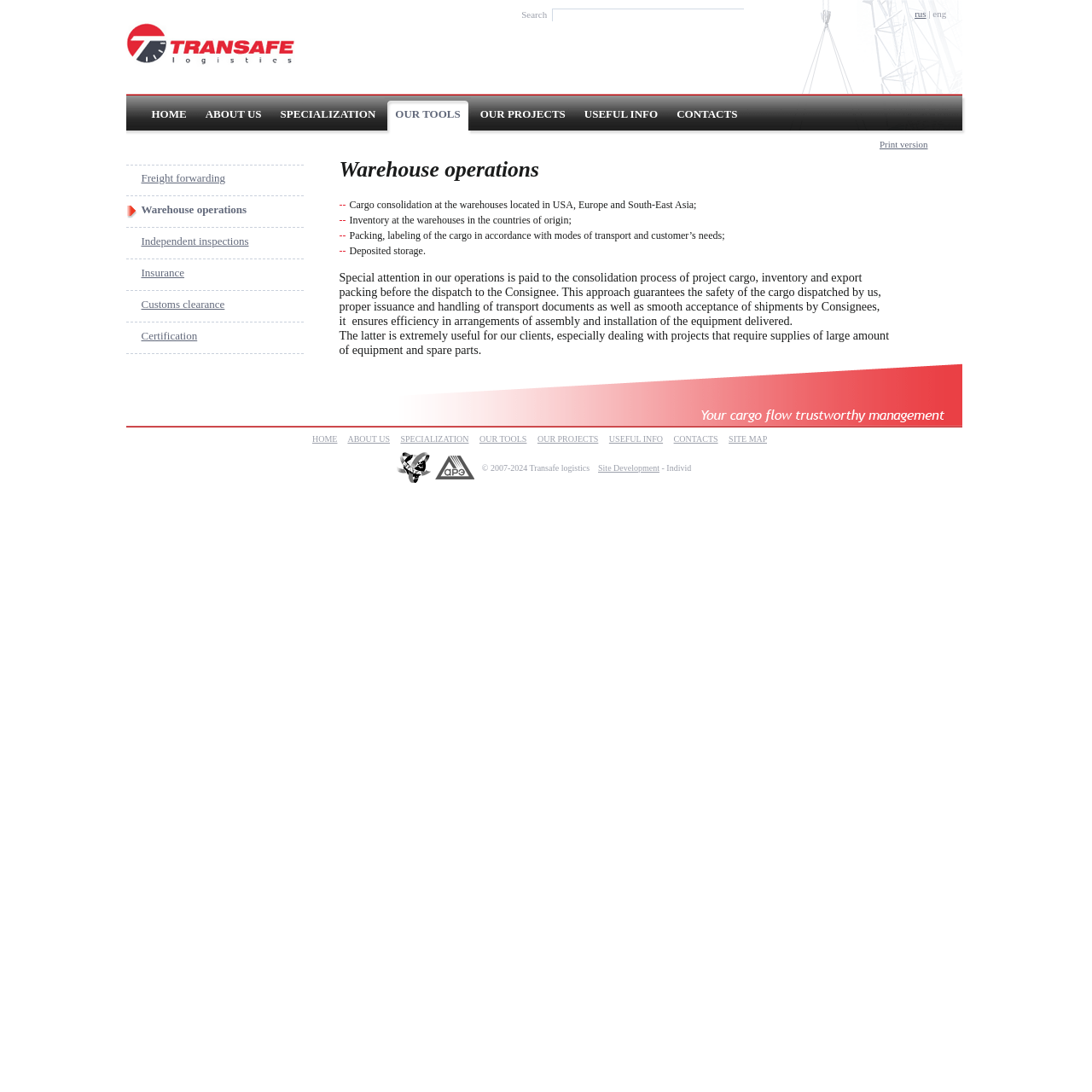Provide the bounding box coordinates of the section that needs to be clicked to accomplish the following instruction: "Go to HOME page."

[0.139, 0.098, 0.171, 0.11]